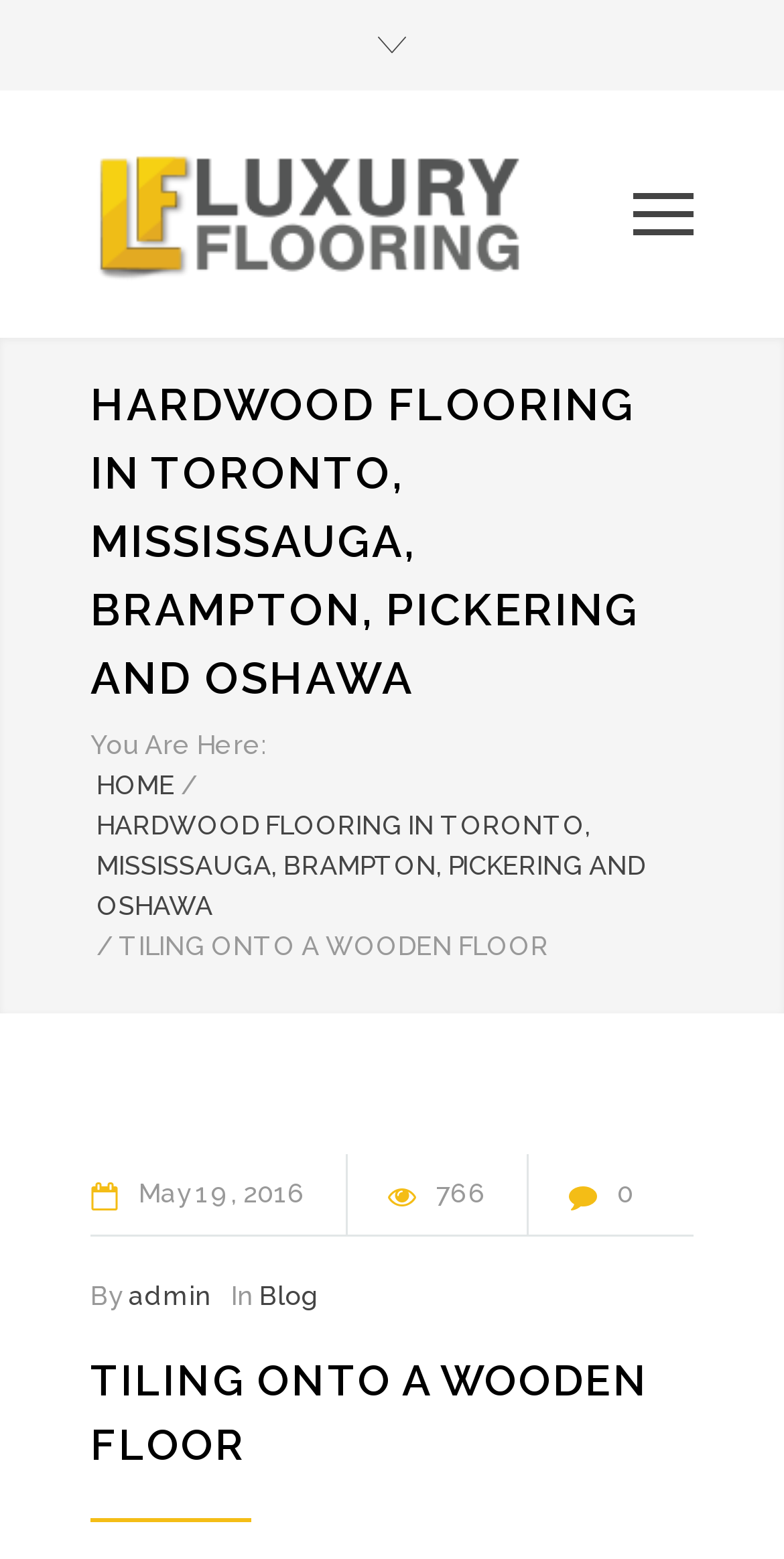What is the date of the blog post?
Using the image as a reference, give a one-word or short phrase answer.

May 19, 2016